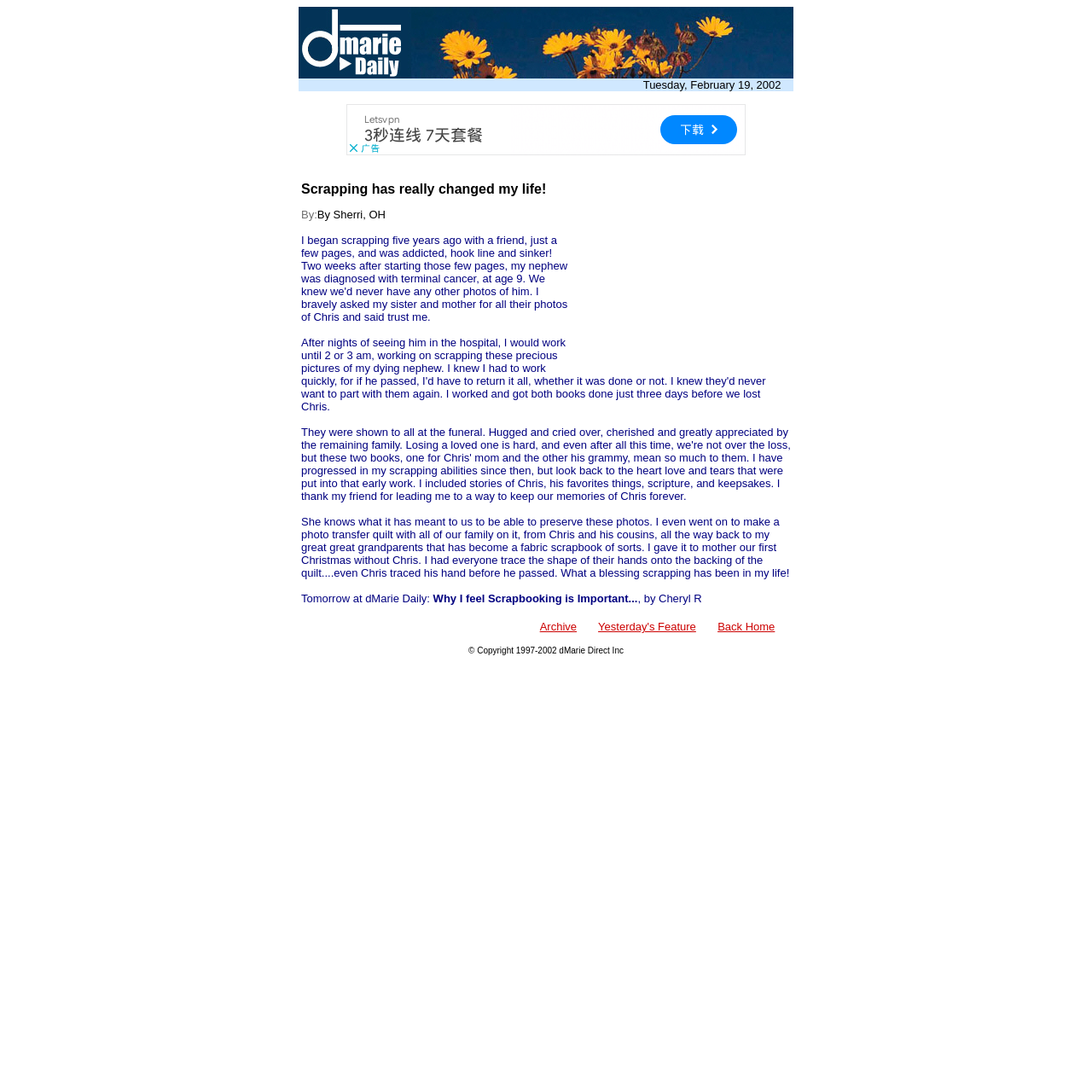Construct a thorough caption encompassing all aspects of the webpage.

The webpage is titled "dMarie Daily" and features a table at the top with a row containing a column header and a link with an accompanying image. Below the table, there is an iframe labeled "Advertisement".

The main content of the webpage is a personal story about the importance of scrapbooking, written by Sherri from Ohio. The story is divided into paragraphs and includes details about how scrapbooking helped her cope with the loss of her nephew. The text is accompanied by a few static text elements, including a title "Scrapping has really changed my life!" and a byline "By Sherri, OH".

To the right of the main content, there is a smaller table with a single row containing a cell with no text. Below the main content, there is a navigation menu with links to "Archive", "Yesterday's Feature", and "Back Home", separated by static text elements.

At the bottom of the webpage, there is a copyright notice "© Copyright 1997-2002 dMarie Direct Inc".